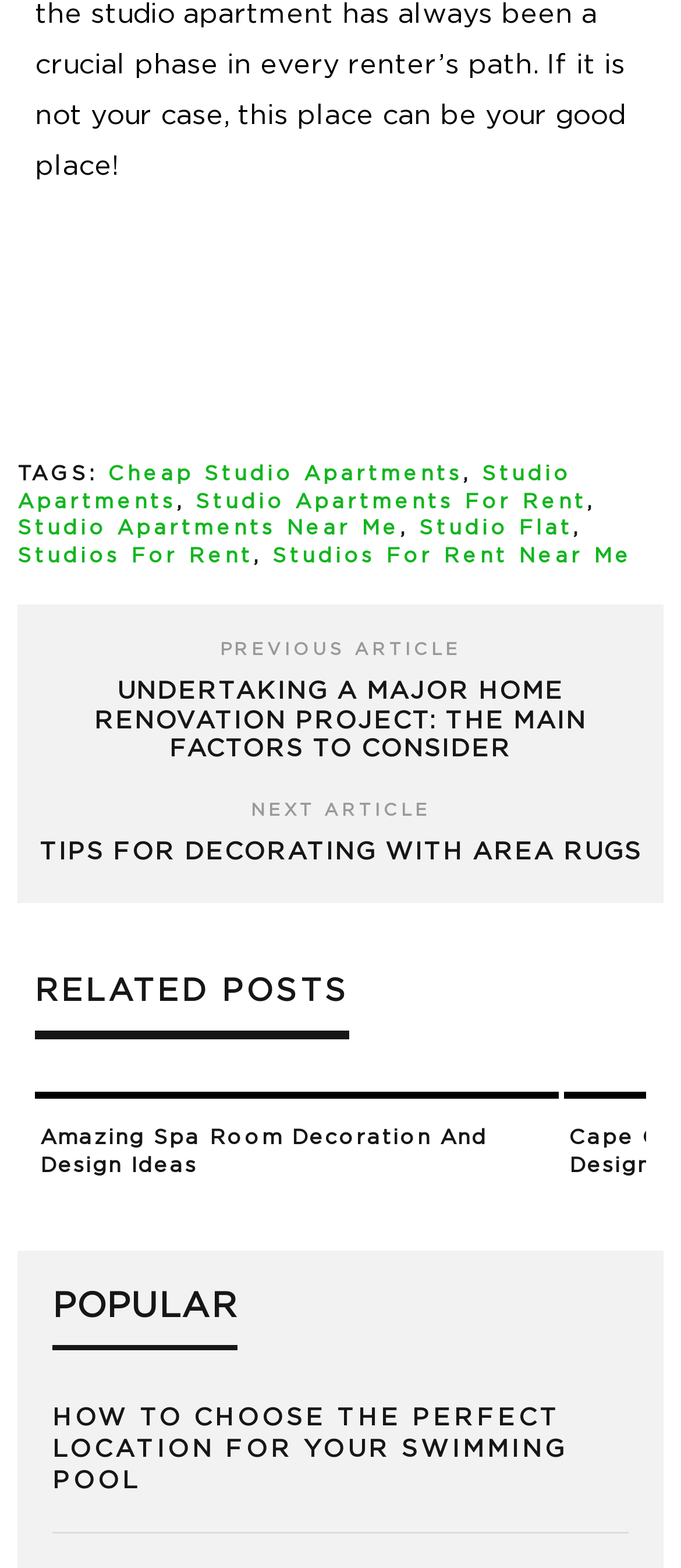Provide a one-word or short-phrase answer to the question:
What is the title of the first related post?

Home Renovation